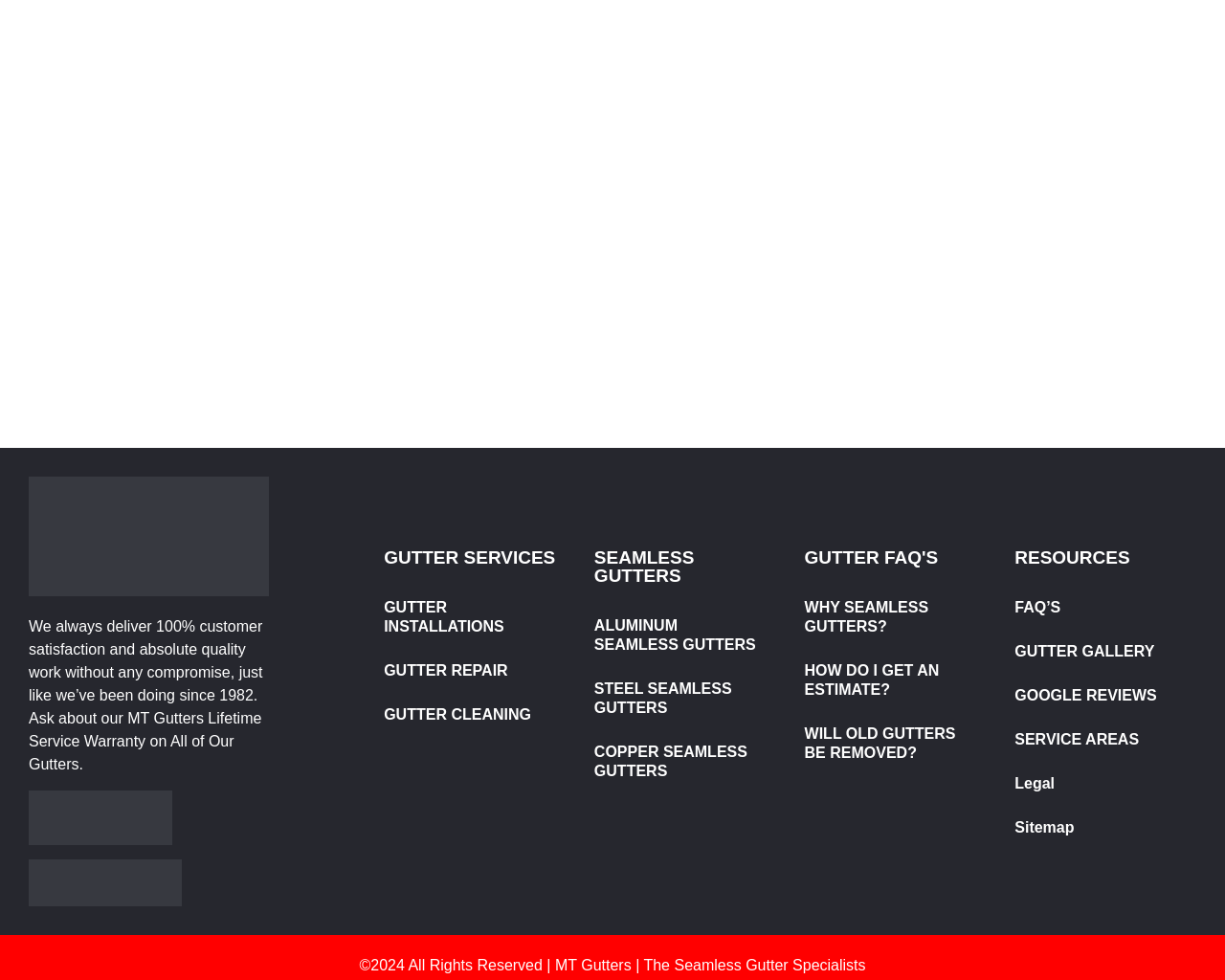Utilize the details in the image to thoroughly answer the following question: What is the name of the company?

The company name 'MT Gutters' is mentioned in the image element with the text 'MT-Gutters' and also in the StaticText element with the text '©2024 All Rights Reserved | MT Gutters | The Seamless Gutter Specialists'.